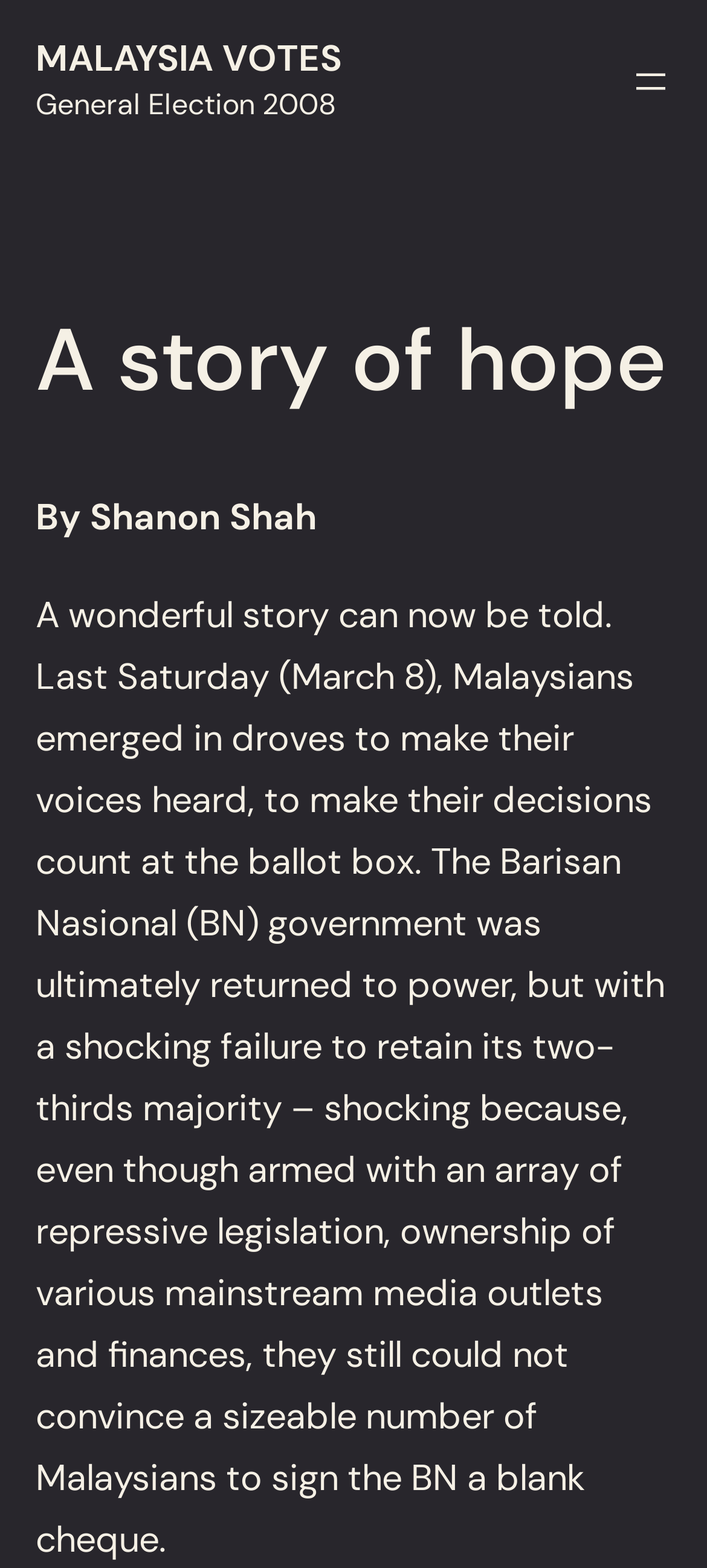Describe all the visual and textual components of the webpage comprehensively.

The webpage is about a story of hope related to the Malaysian general election in 2008. At the top, there is a large heading "MALAYSIA VOTES" which is also a link. Below it, there is a smaller text "General Election 2008". 

On the top right corner, there is a button to open a menu. 

Below the "MALAYSIA VOTES" heading, there is another heading "A story of hope" which is followed by the author's name "By Shanon Shah". 

The main content of the webpage is a long paragraph of text that describes the event of the election, where Malaysians came out to vote and make their voices heard, resulting in the Barisan Nasional government returning to power but without a two-thirds majority.